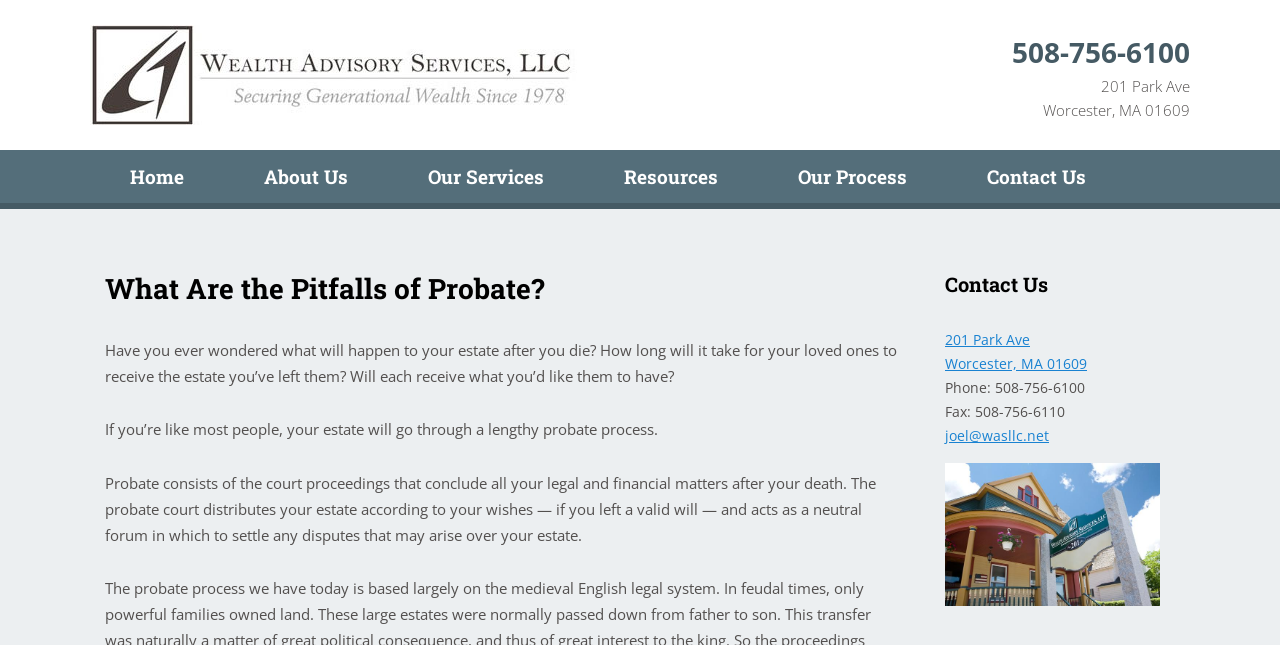Pinpoint the bounding box coordinates for the area that should be clicked to perform the following instruction: "Click the 'Contact Us' link".

[0.74, 0.233, 0.88, 0.315]